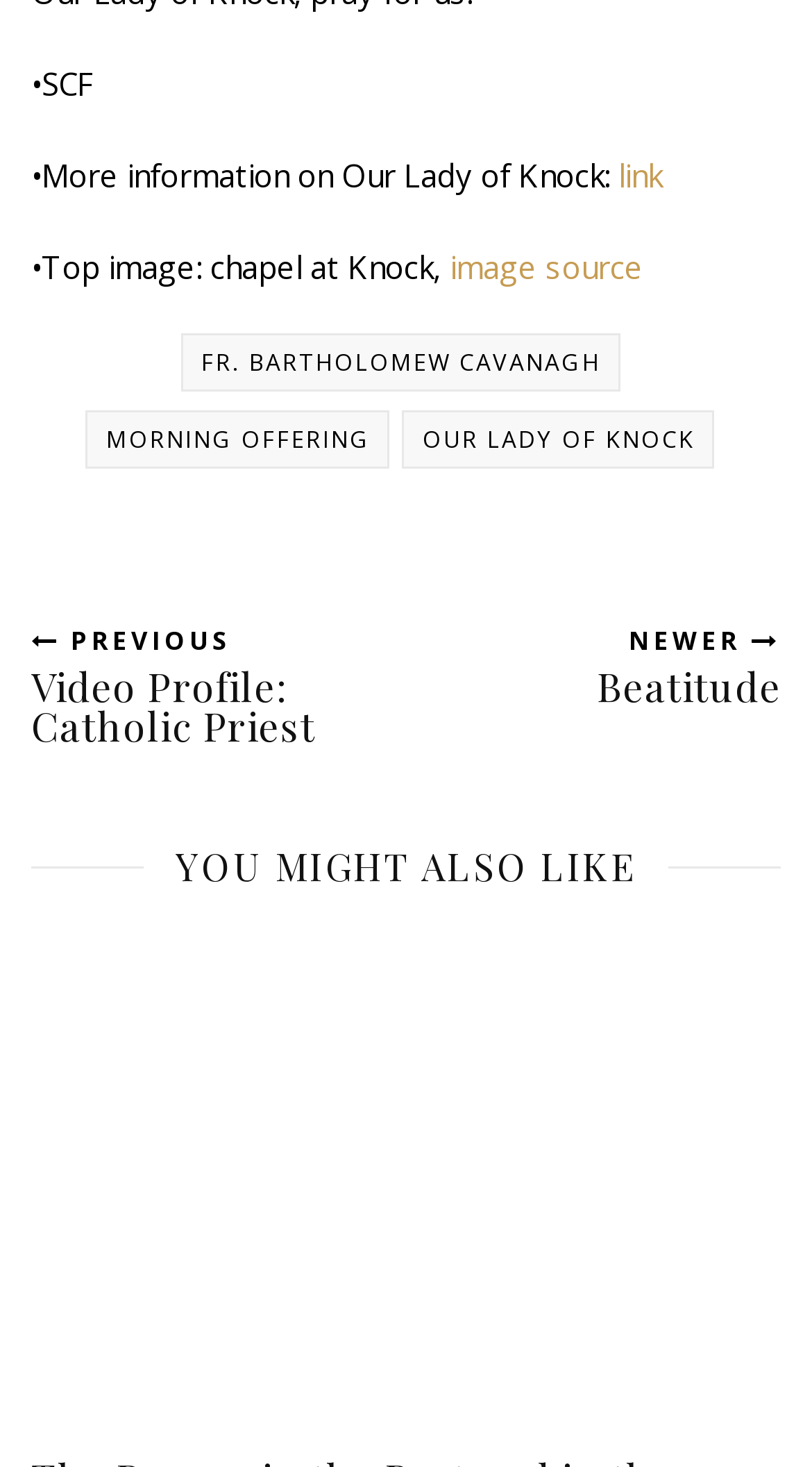Find the bounding box coordinates for the area that must be clicked to perform this action: "Read about Fr. Bartholomew Cavanagh".

[0.222, 0.226, 0.763, 0.266]